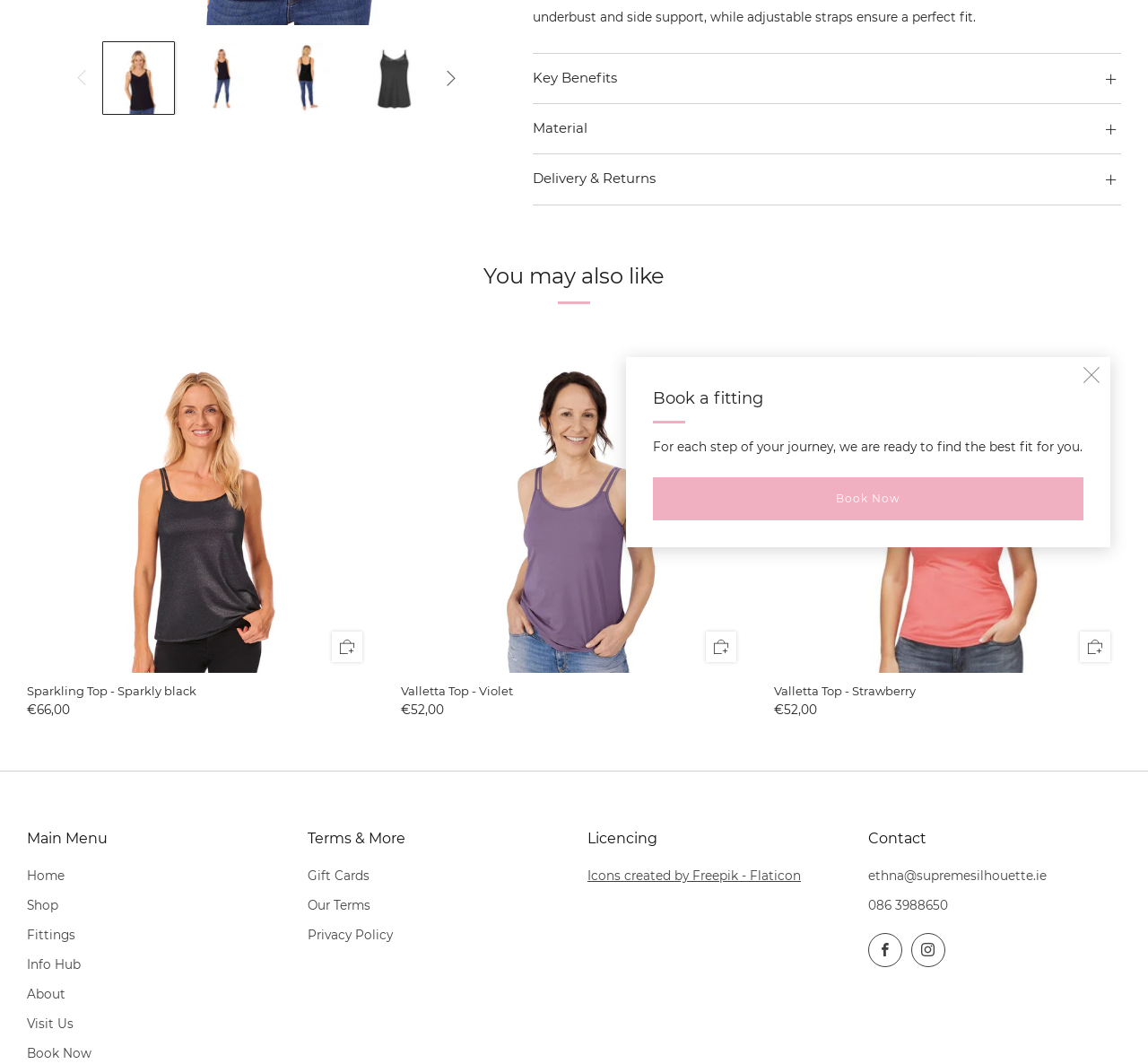Given the element description Israel, predict the bounding box coordinates for the UI element in the webpage screenshot. The format should be (top-left x, top-left y, bottom-right x, bottom-right y), and the values should be between 0 and 1.

None